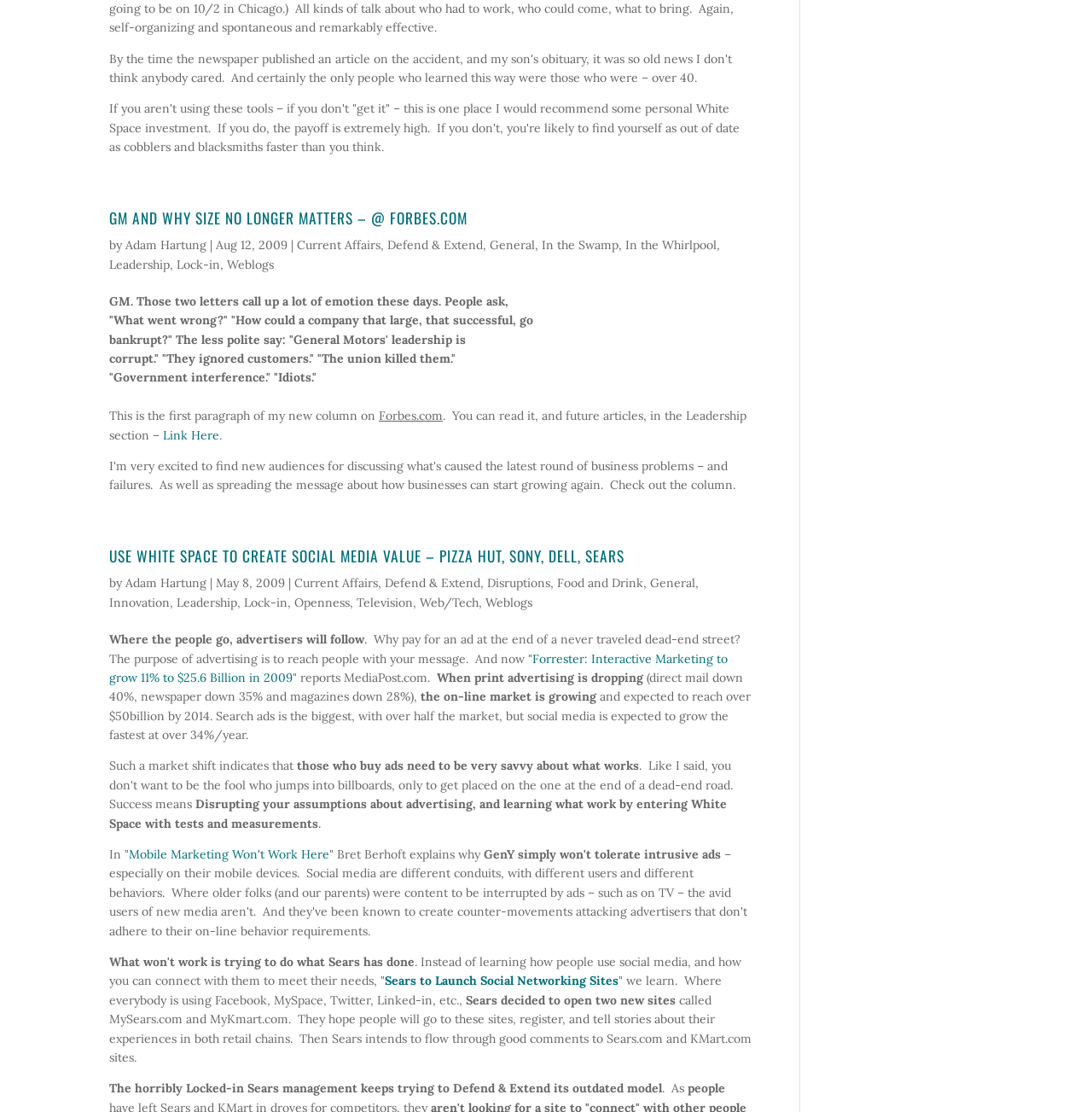Answer the question in one word or a short phrase:
What is the topic of the section that contains the article 'GM AND WHY SIZE NO LONGER MATTERS – @ FORBES.COM'?

Leadership